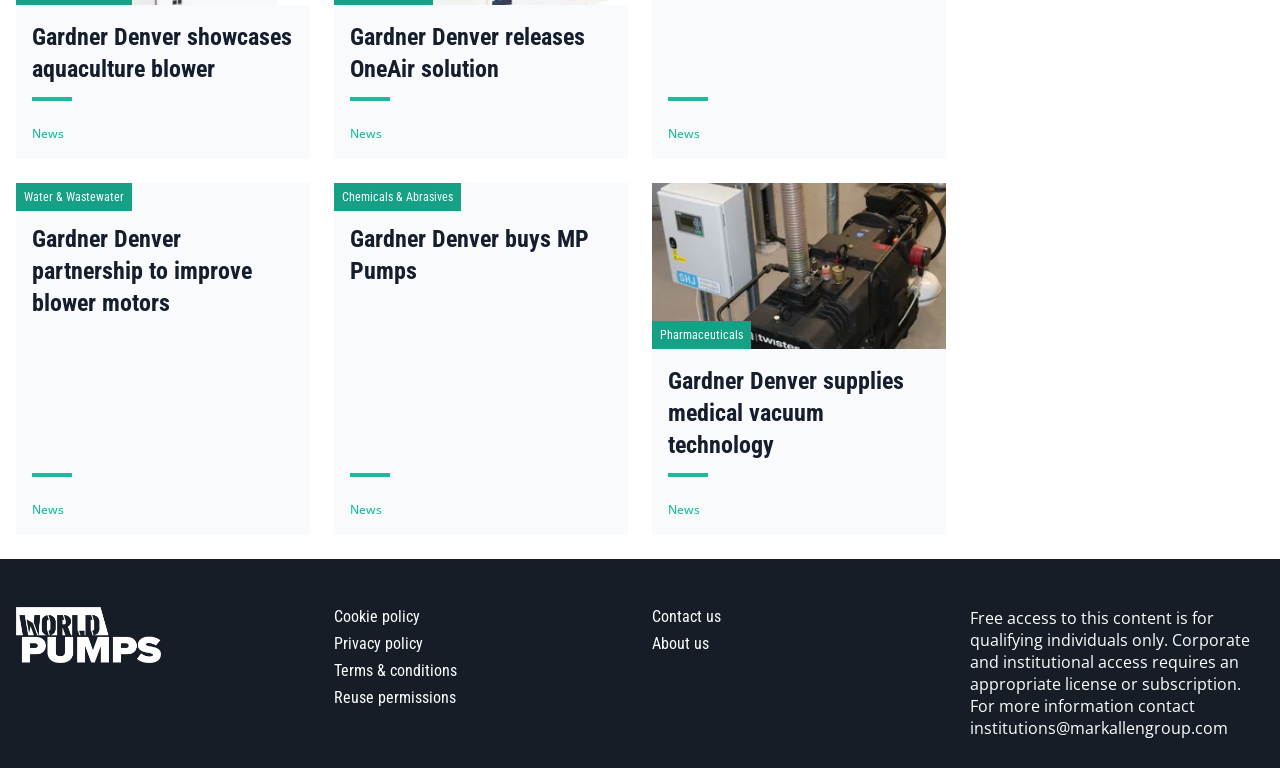Using the element description Gardner Denver releases OneAir solution, predict the bounding box coordinates for the UI element. Provide the coordinates in (top-left x, top-left y, bottom-right x, bottom-right y) format with values ranging from 0 to 1.

[0.273, 0.028, 0.478, 0.111]